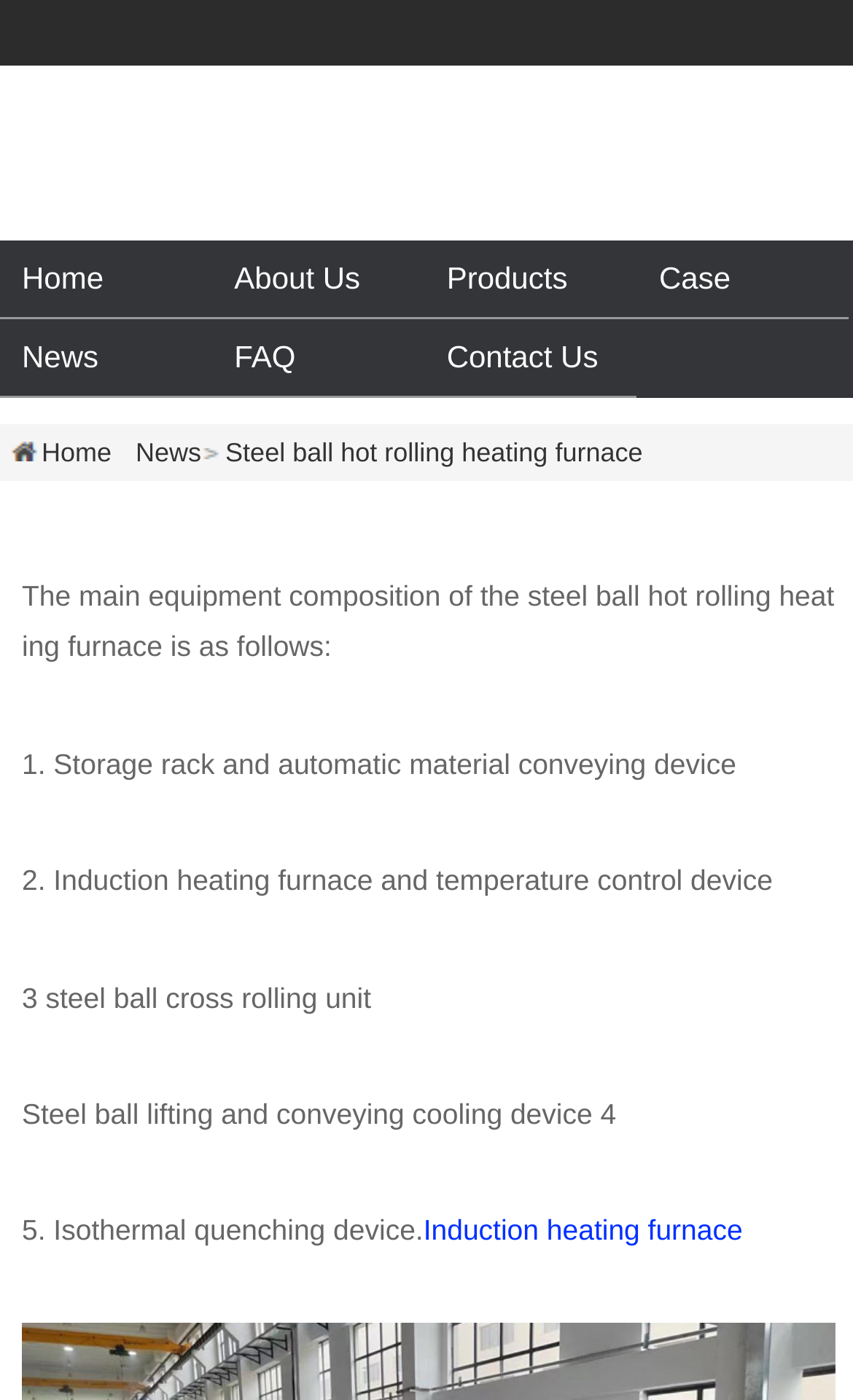Please study the image and answer the question comprehensively:
What is the purpose of the steel ball lifting and conveying cooling device?

Based on the webpage content, the steel ball lifting and conveying cooling device is the fourth component of the steel ball hot rolling heating furnace, which implies that its purpose is to cool the steel balls after they have been heated and rolled.